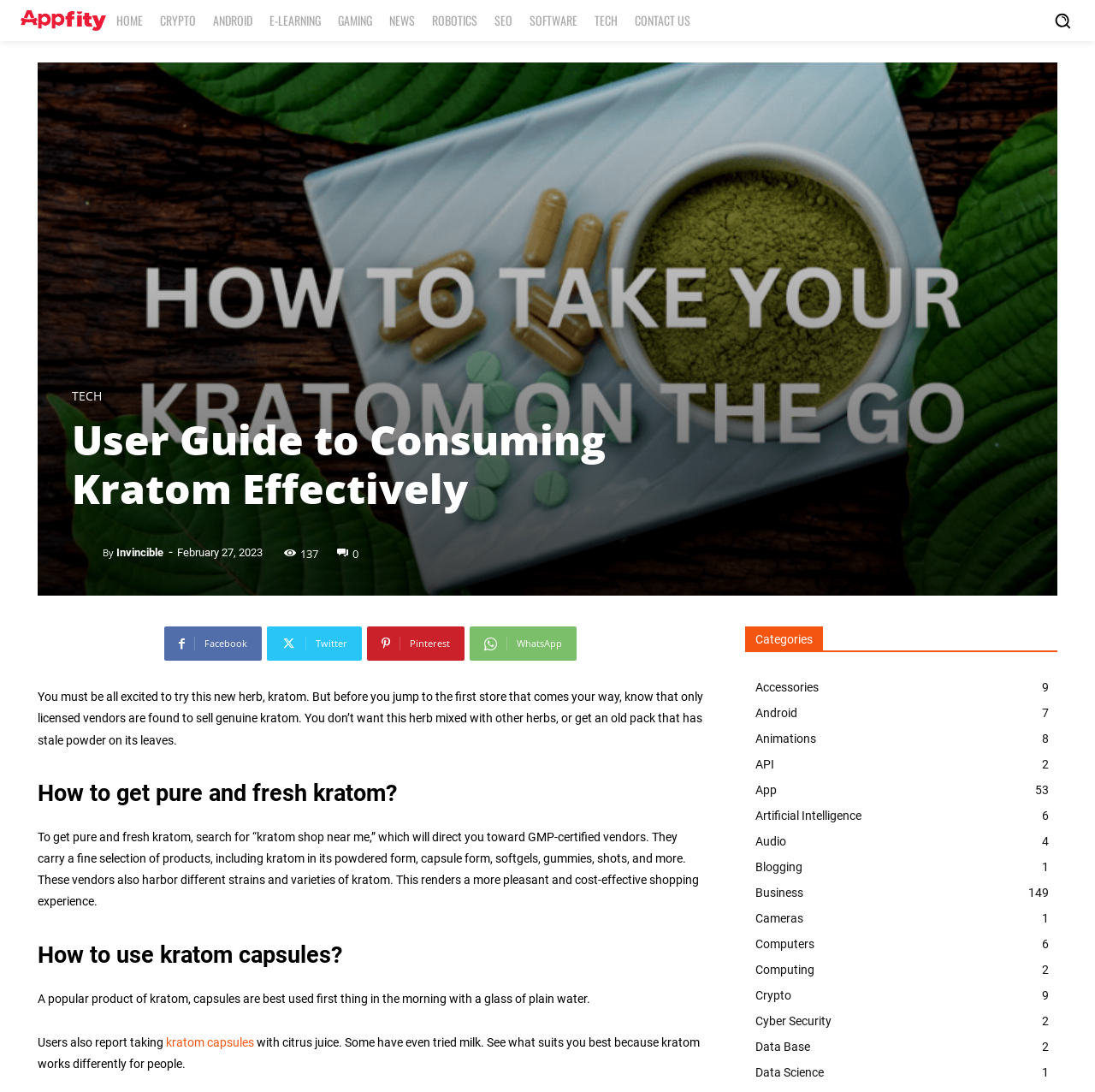Give a detailed overview of the webpage's appearance and contents.

This webpage is a user guide to consuming kratom effectively. At the top left corner, there is a logo and a navigation menu with links to various categories such as HOME, CRYPTO, ANDROID, E-LEARNING, GAMING, NEWS, ROBOTICS, SEO, SOFTWARE, TECH, and CONTACT US. On the top right corner, there is a search button.

Below the navigation menu, there is a heading that reads "User Guide to Consuming Kratom Effectively" followed by a link to the TECH category and an image of a logo. Underneath, there is a paragraph of text that advises users to only purchase kratom from licensed vendors to ensure authenticity and quality.

The webpage then provides guidance on how to get pure and fresh kratom, suggesting a search for "kratom shop near me" to find GMP-certified vendors. It also explains how to use kratom capsules, recommending taking them in the morning with plain water or citrus juice.

On the right side of the webpage, there is a section titled "Categories" with links to various categories such as Accessories, Android, Animations, API, App, Artificial Intelligence, Audio, Blogging, Business, Cameras, Computers, Computing, Crypto, Cyber Security, Data Base, and Data Science. Each category has a number of posts or articles associated with it.

Throughout the webpage, there are social media links to Facebook, Twitter, Pinterest, and WhatsApp at the bottom.